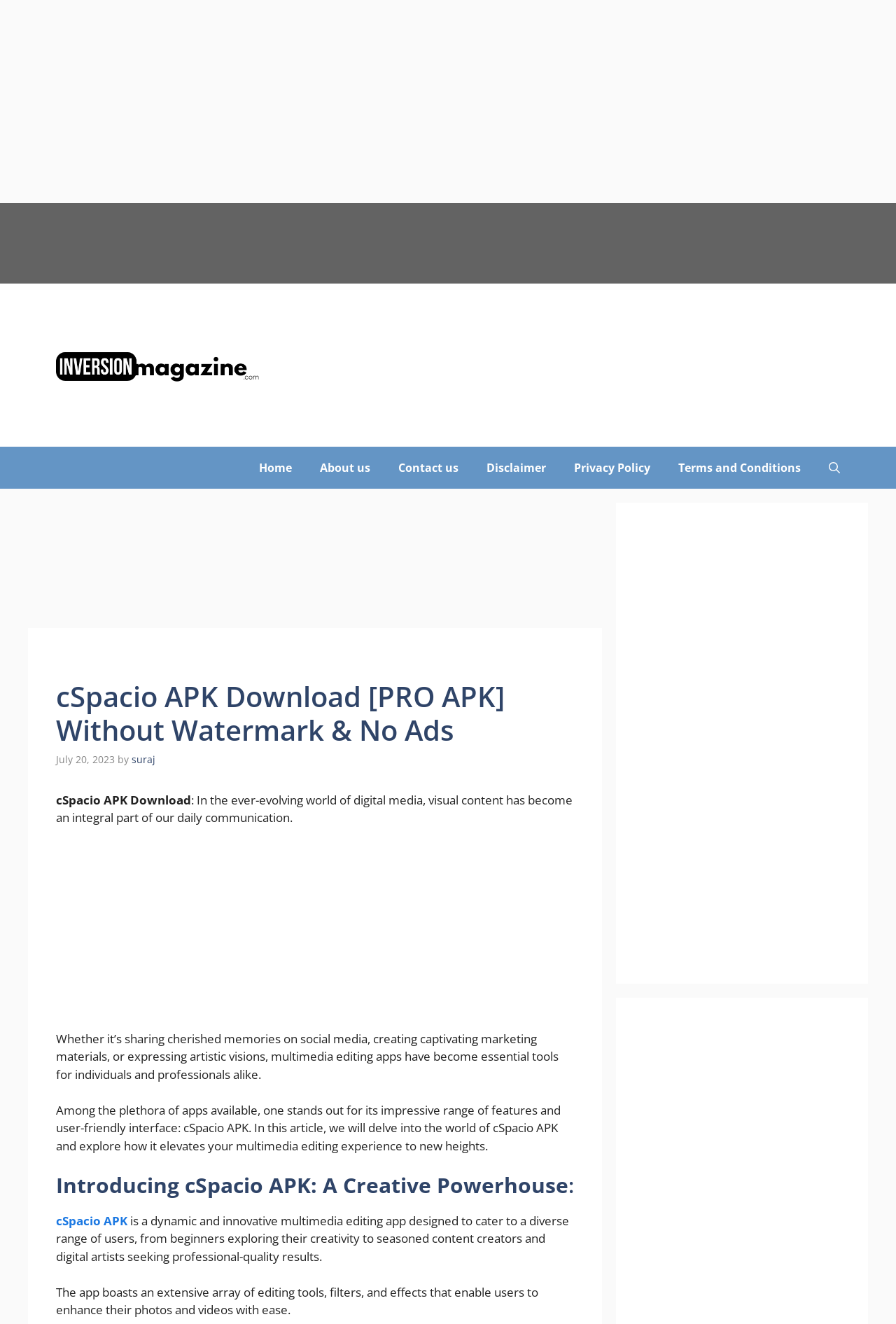What is the topic of the article?
Please answer the question with as much detail and depth as you can.

I found the answer by looking at the heading element with the text 'cSpacio APK Download [PRO APK] Without Watermark & No Ads', which suggests that the topic of the article is cSpacio APK.